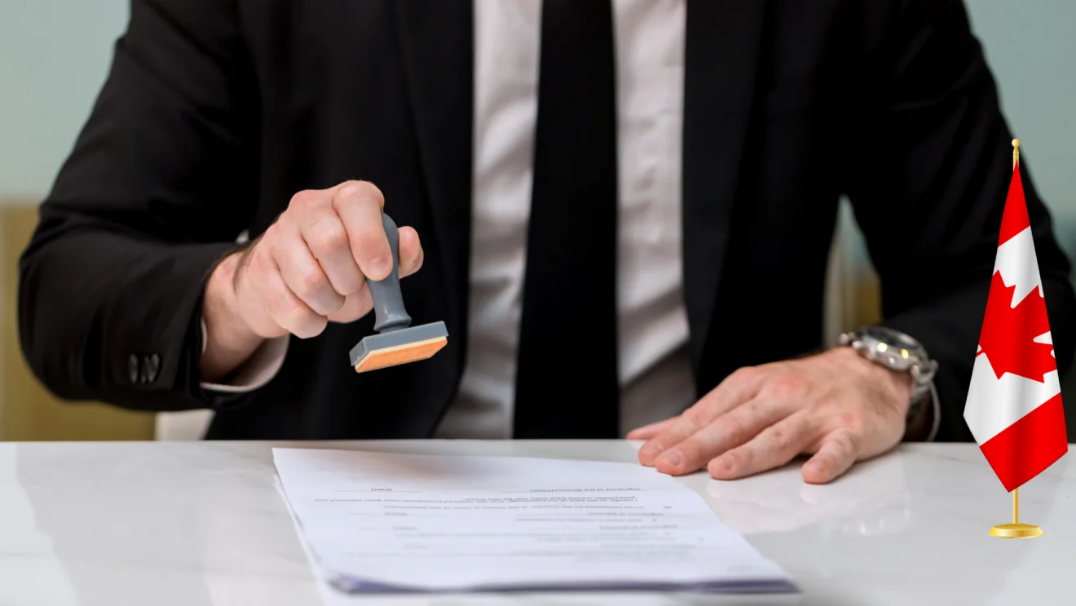What is the significance of the Canadian flag?
Look at the screenshot and respond with a single word or phrase.

Symbolizing the country